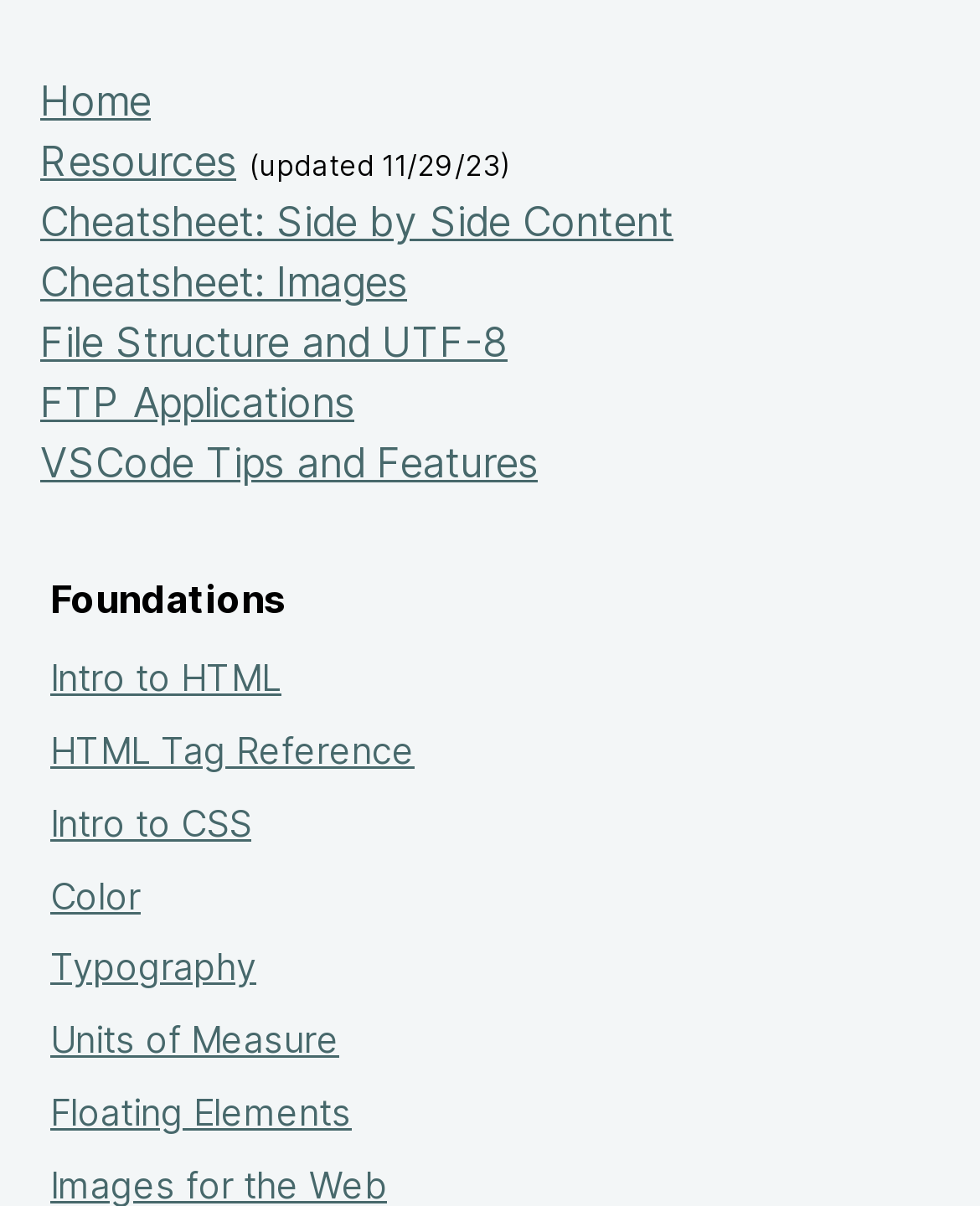Give a short answer using one word or phrase for the question:
What is the purpose of the developer tools?

to navigate HTML tree and edit styling rules